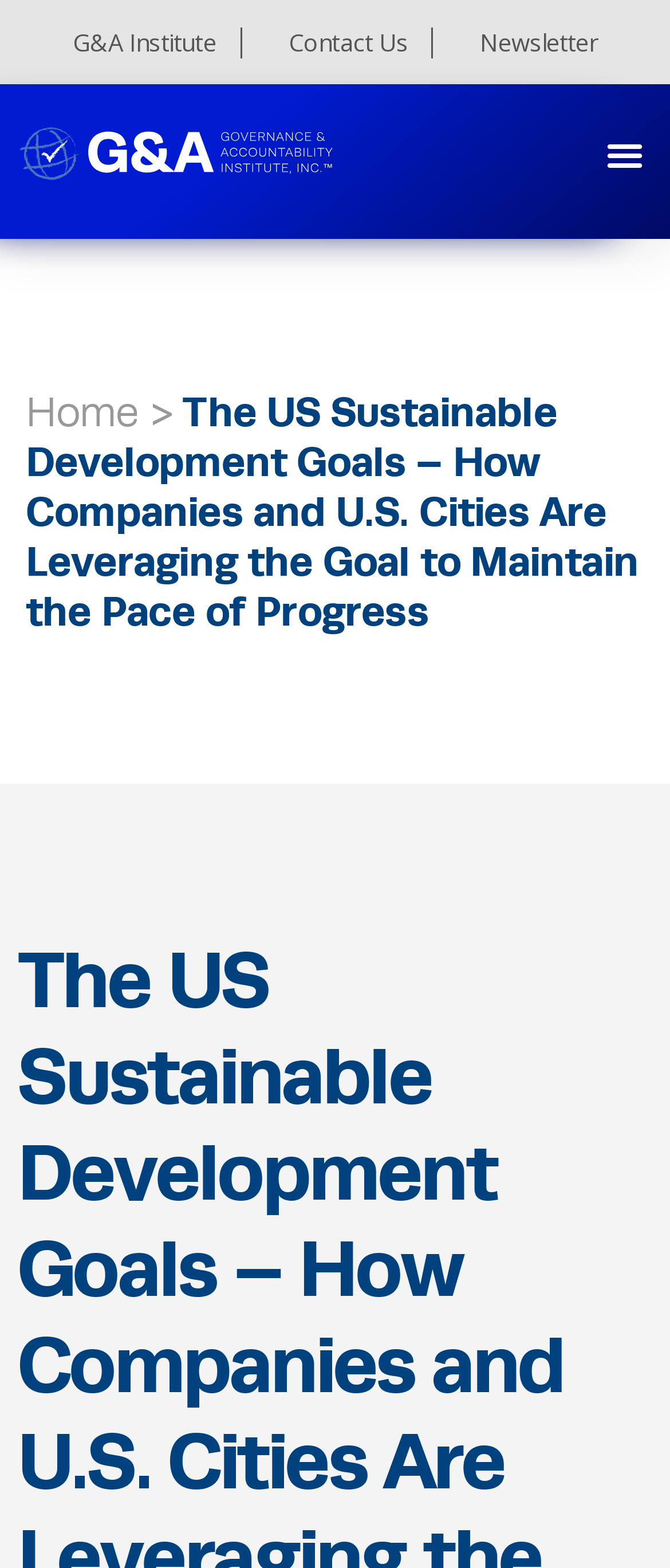Use a single word or phrase to answer the question: 
What is the purpose of the button on the top-right corner?

Menu Toggle